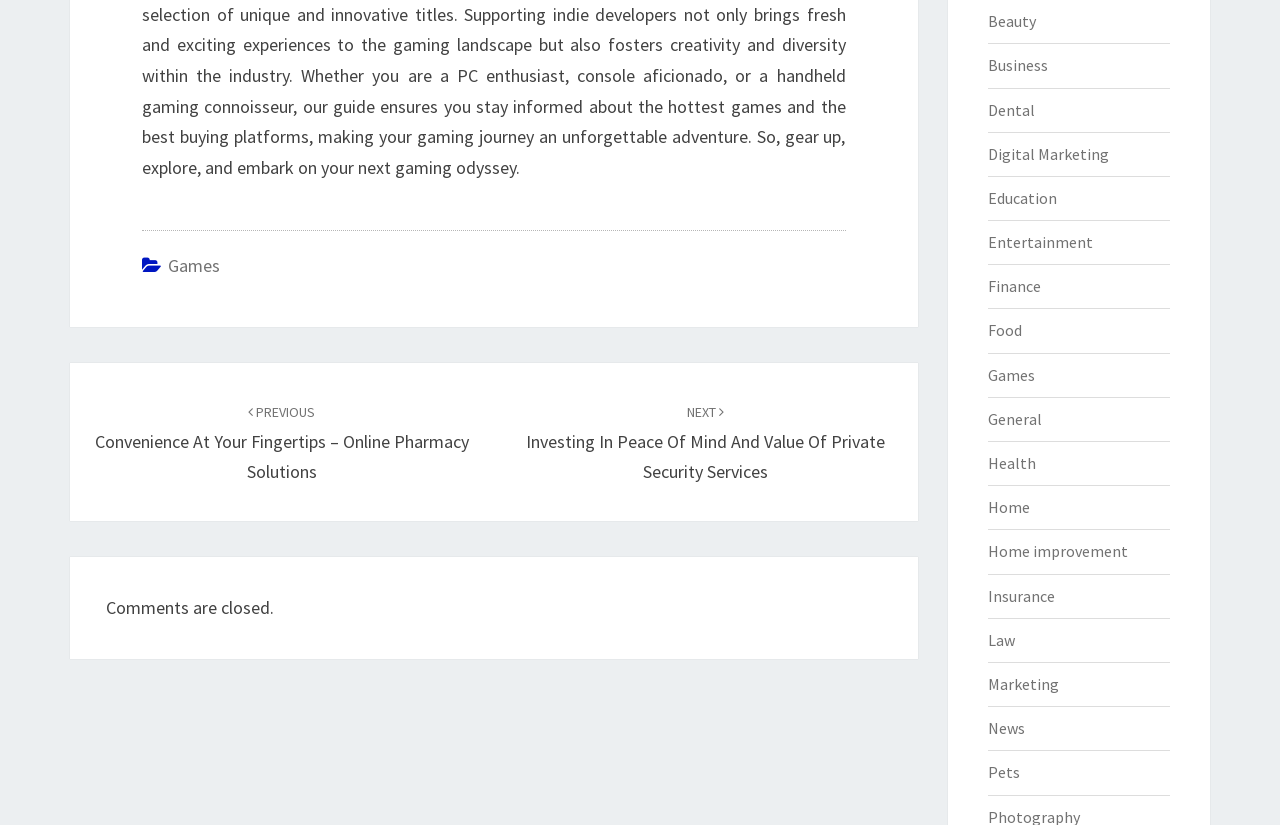Extract the bounding box coordinates of the UI element described by: "Digital Marketing". The coordinates should include four float numbers ranging from 0 to 1, e.g., [left, top, right, bottom].

[0.771, 0.174, 0.866, 0.198]